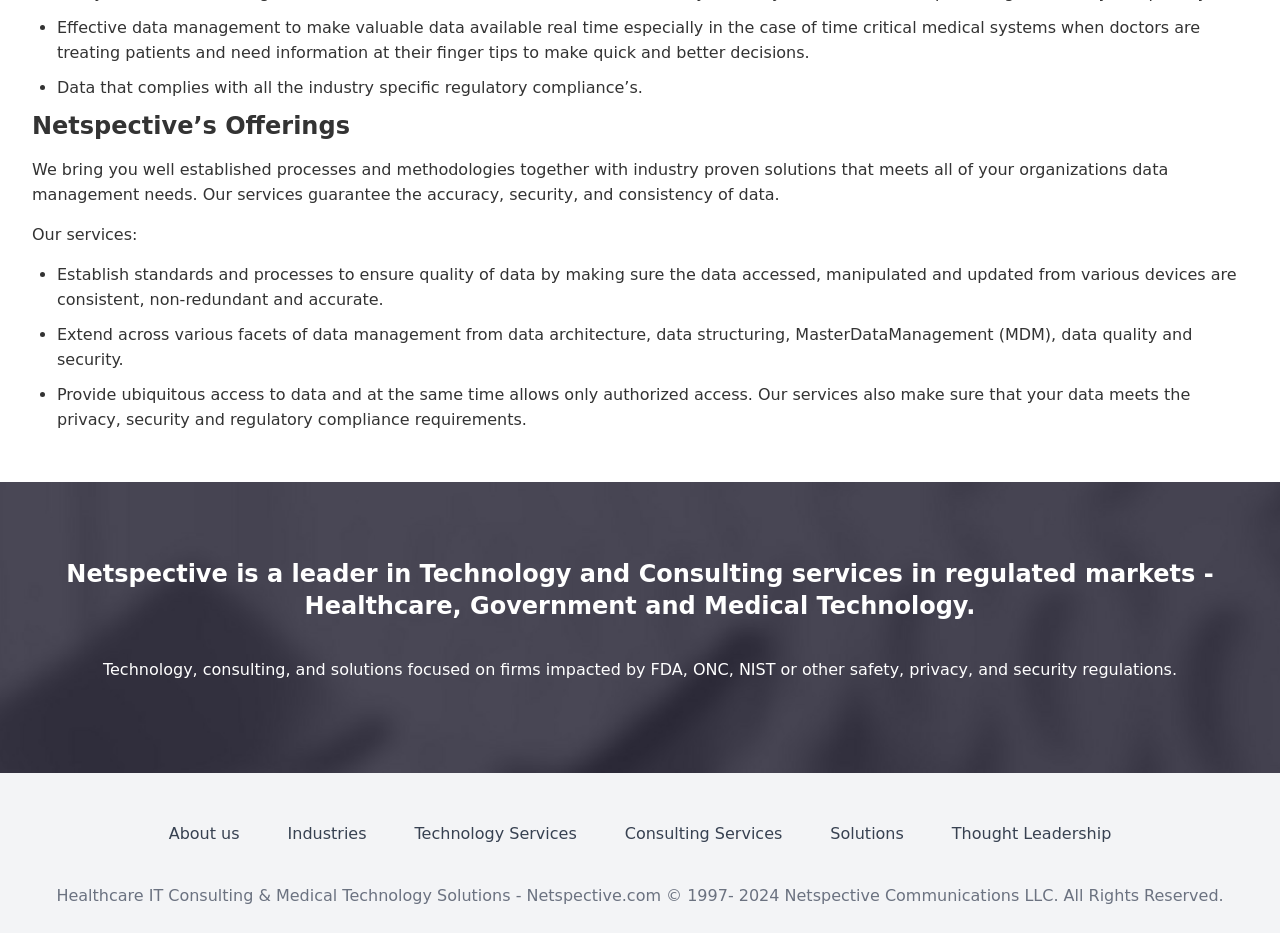Find and provide the bounding box coordinates for the UI element described with: "Technology Services".

[0.305, 0.883, 0.469, 0.904]